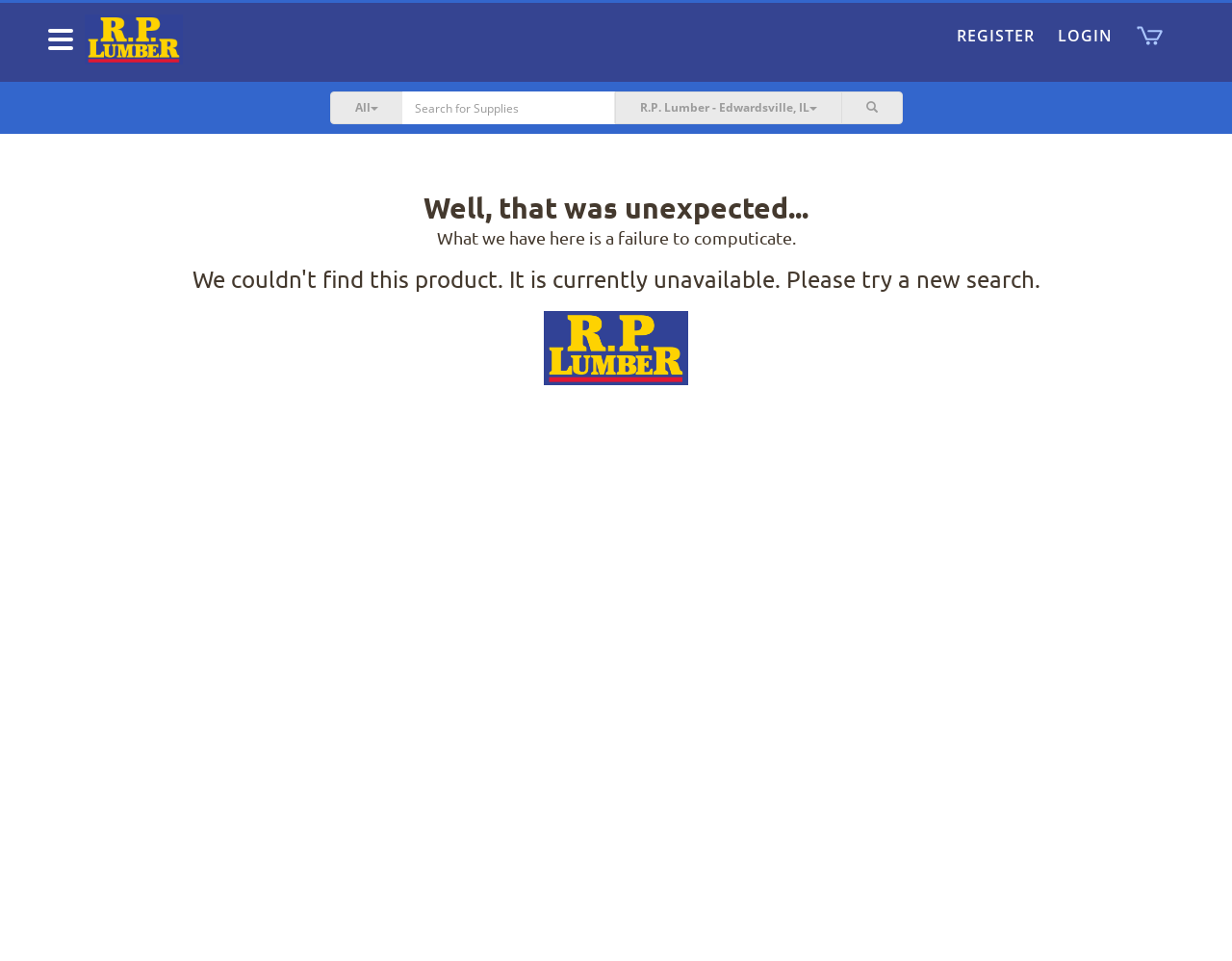Respond to the question below with a single word or phrase:
What is the error message on the webpage?

Well, that was unexpected...